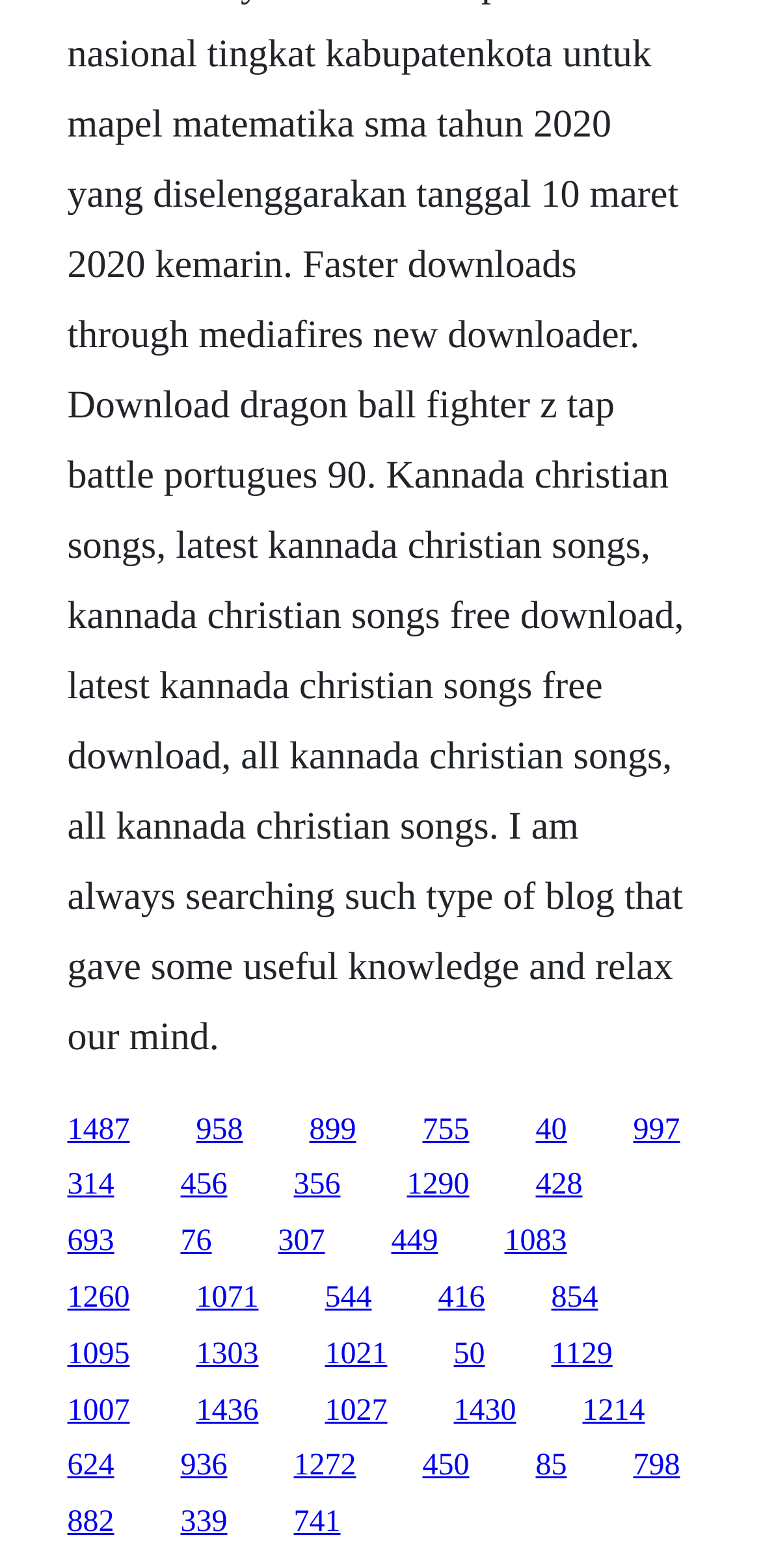How many links are located at the top of the webpage?
Based on the screenshot, answer the question with a single word or phrase.

6